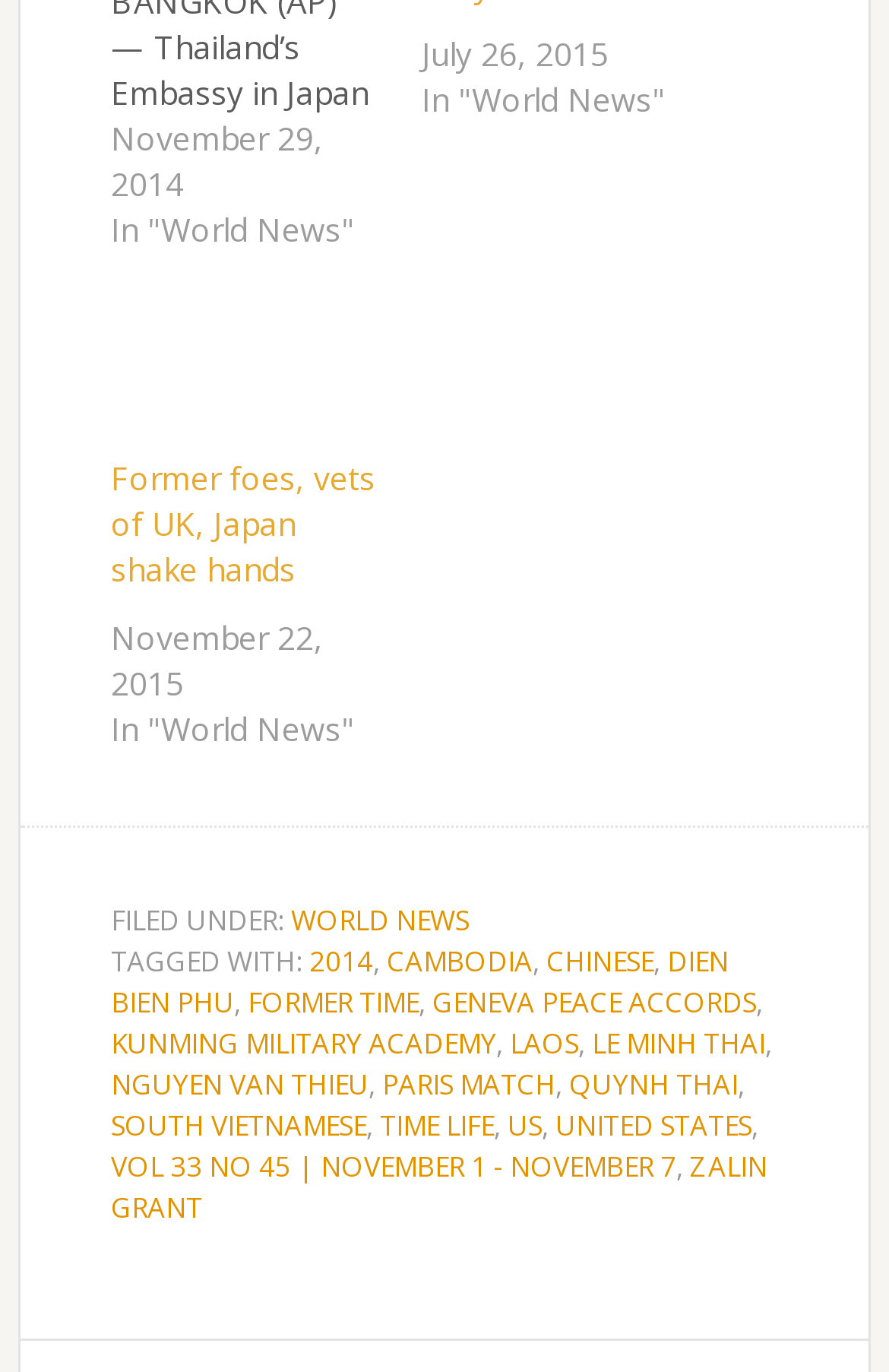How many tags are associated with the news article with the date 'November 22, 2015'?
Could you please answer the question thoroughly and with as much detail as possible?

The news article with the date 'November 22, 2015' has 9 tags associated with it, which are listed in the footer section of the webpage.